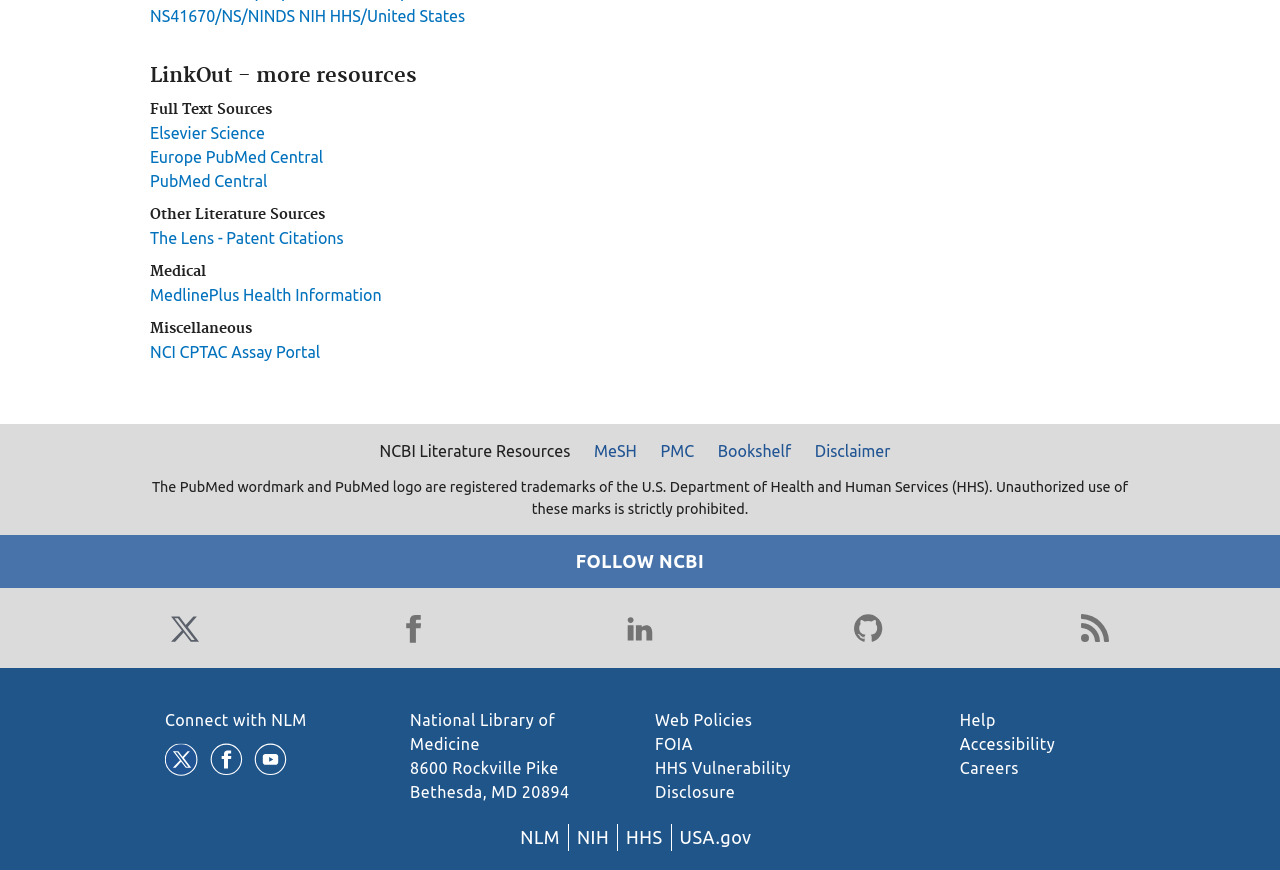Answer this question in one word or a short phrase: What is the address of the National Library of Medicine?

8600 Rockville Pike Bethesda, MD 20894